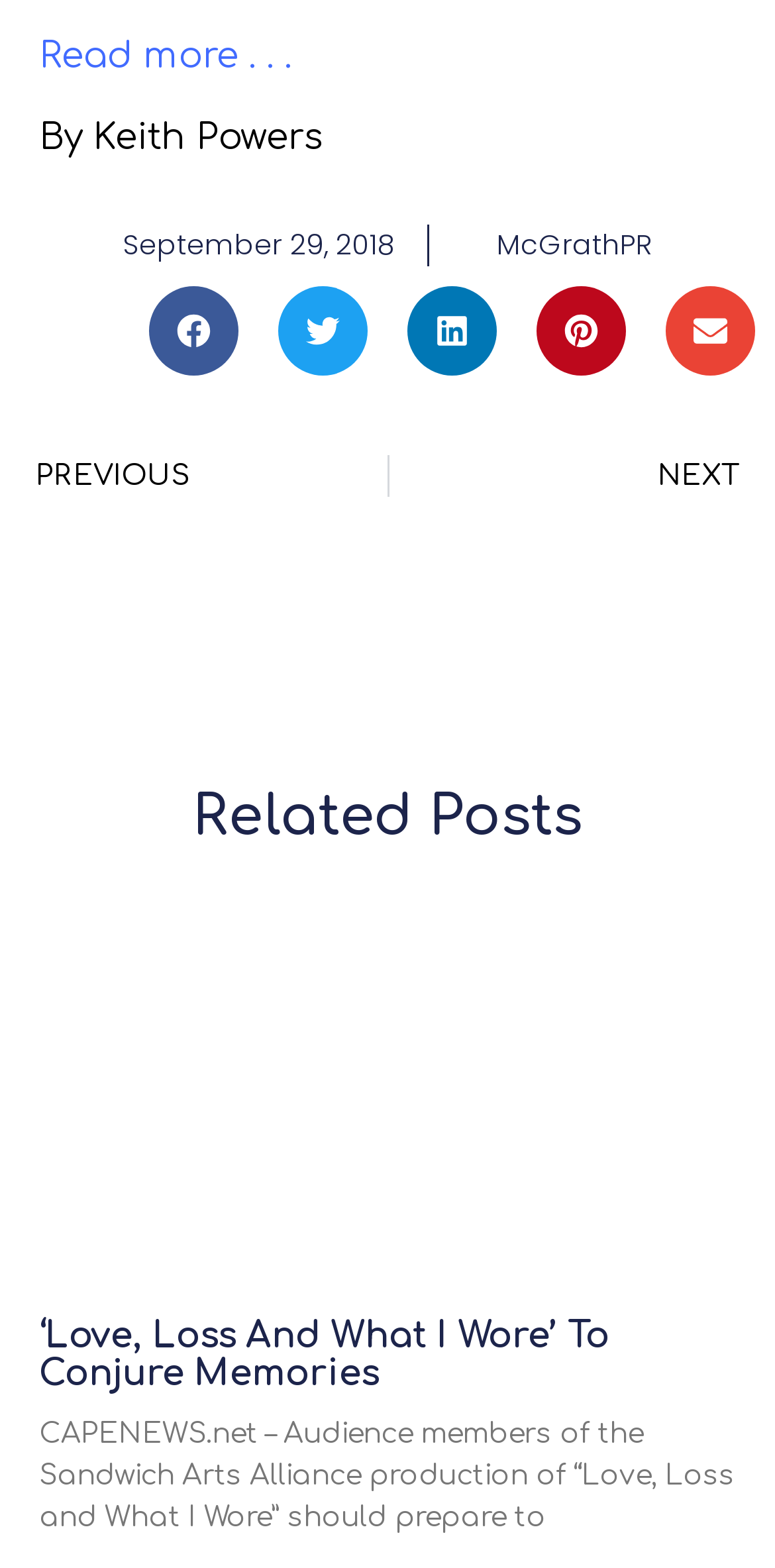What is the date of the article?
Analyze the image and deliver a detailed answer to the question.

The date of the article is September 29, 2018, which can be found in the 'September 29, 2018' link element located at the top of the webpage.